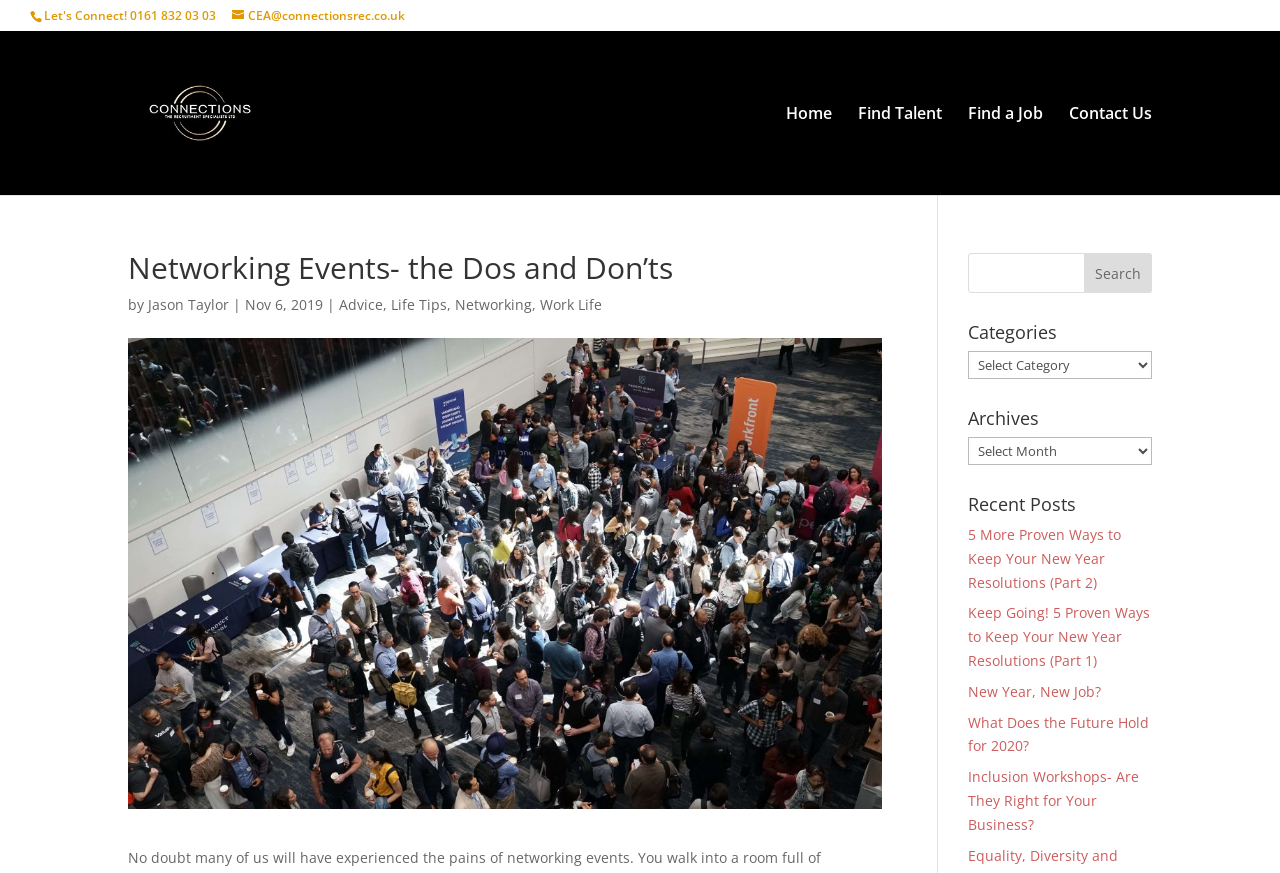Identify the bounding box coordinates necessary to click and complete the given instruction: "Read the article by Jason Taylor".

[0.116, 0.338, 0.179, 0.36]